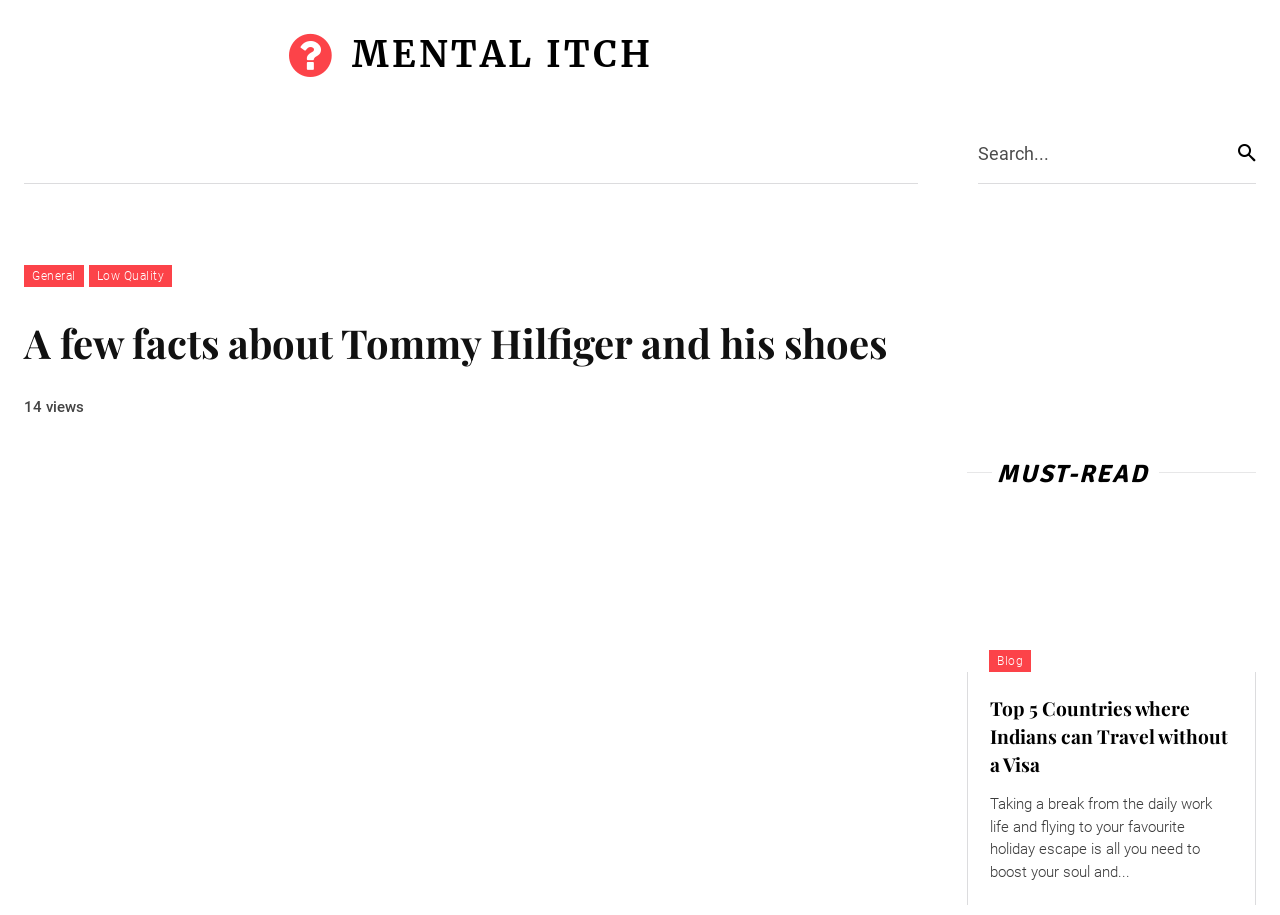Please indicate the bounding box coordinates for the clickable area to complete the following task: "Click on the Fashion link". The coordinates should be specified as four float numbers between 0 and 1, i.e., [left, top, right, bottom].

[0.643, 0.131, 0.739, 0.2]